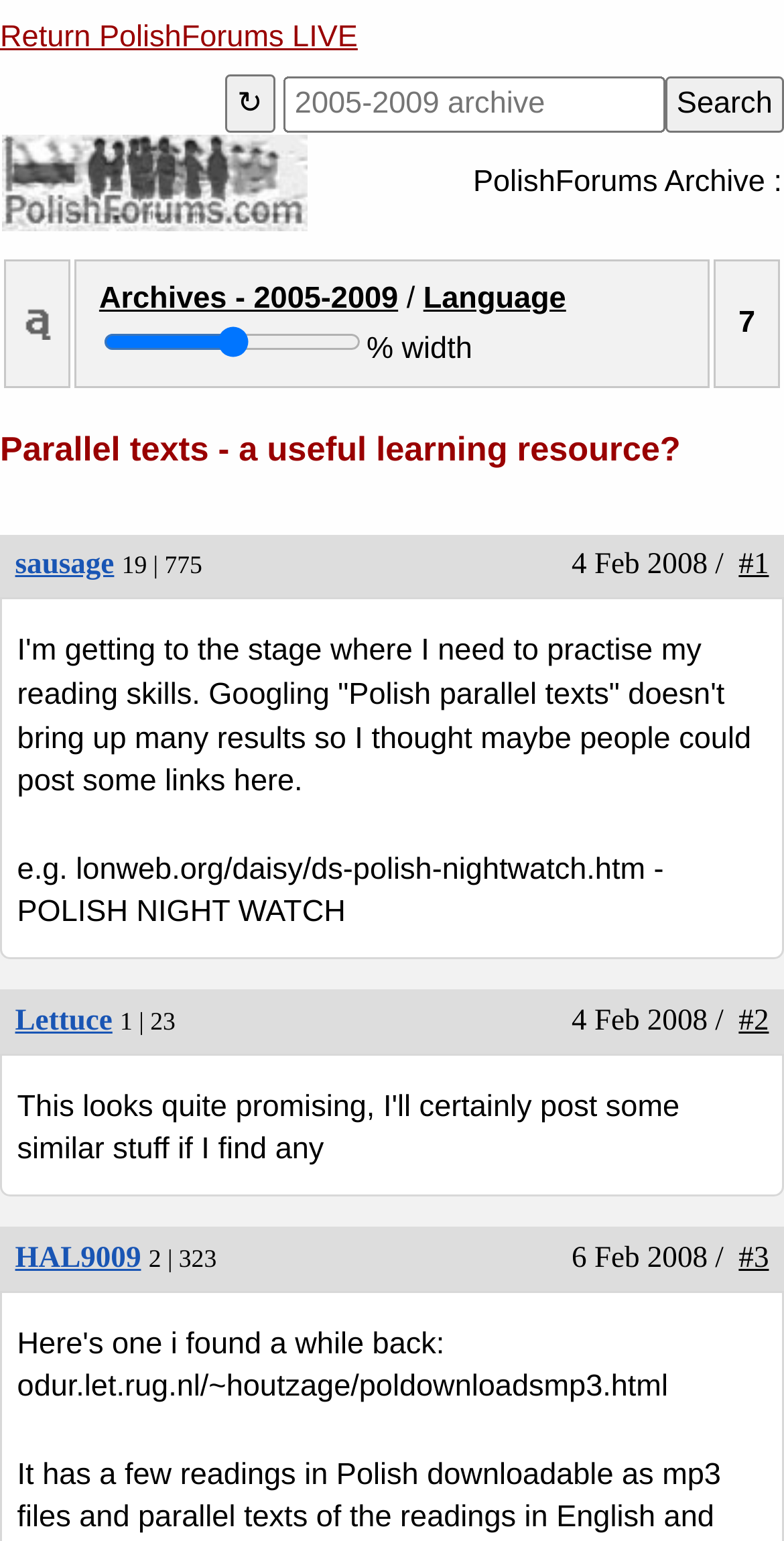Kindly provide the bounding box coordinates of the section you need to click on to fulfill the given instruction: "Click on the Pearson Home Moving link".

None